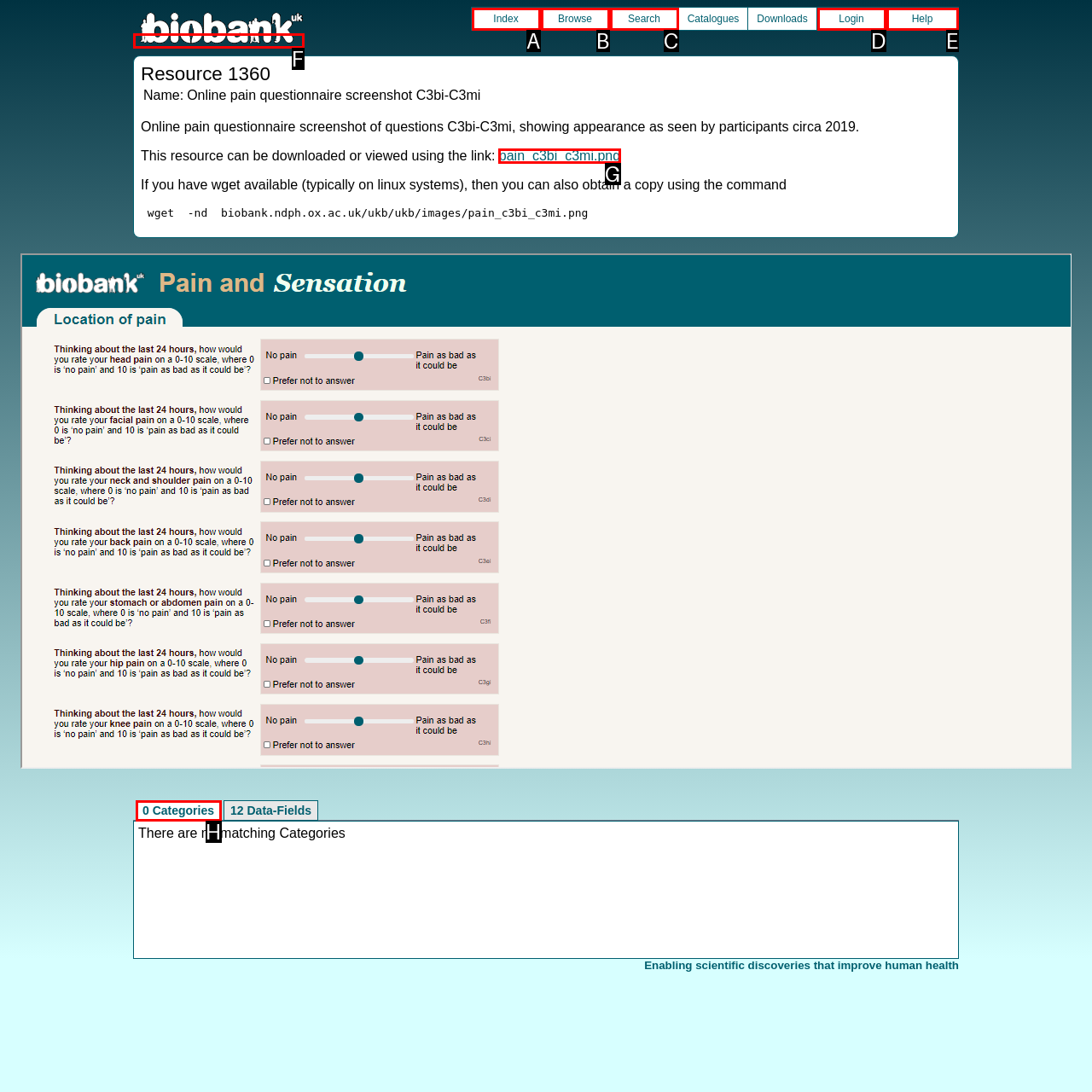Point out the HTML element that matches the following description: Browse
Answer with the letter from the provided choices.

B